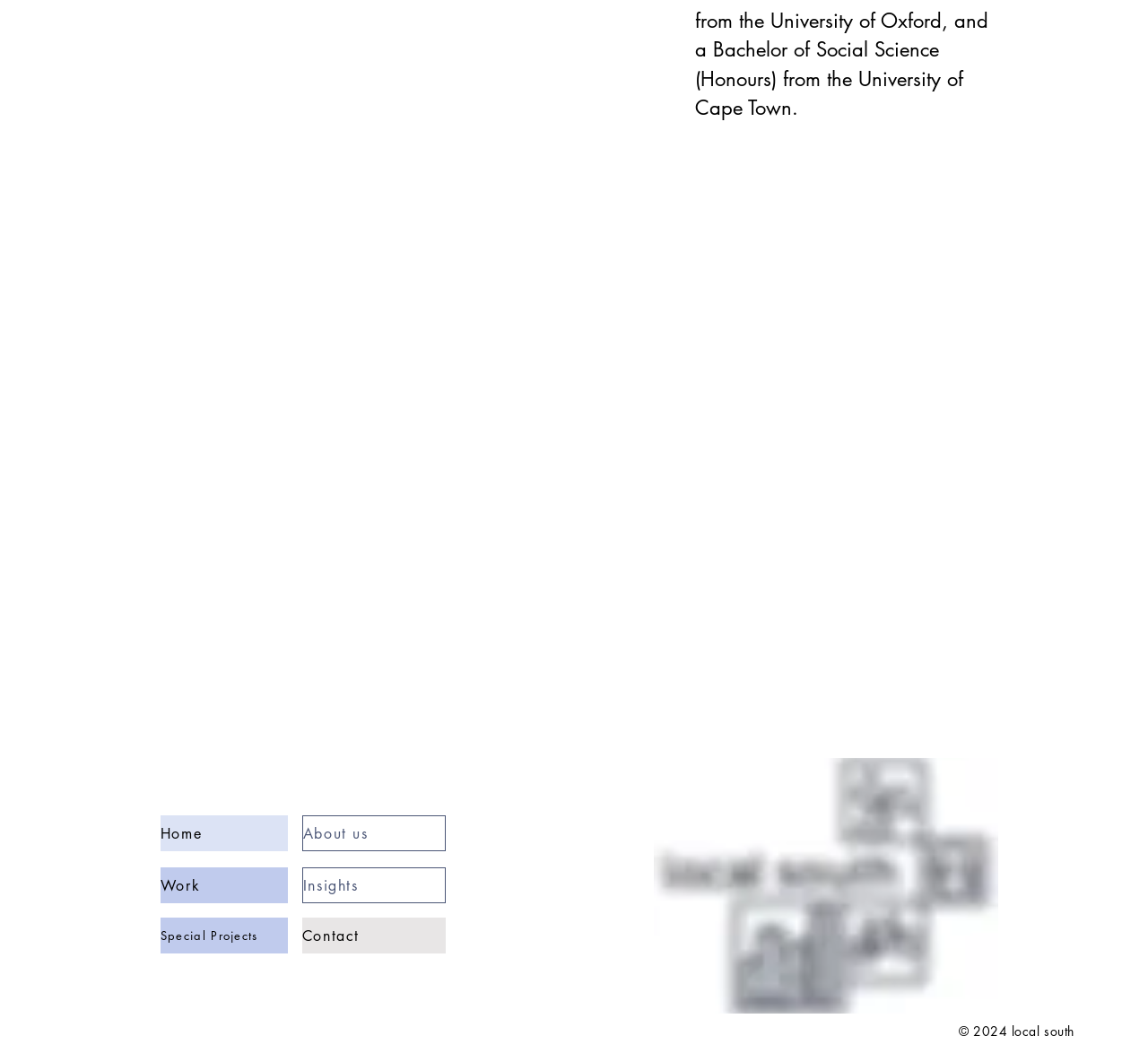Determine the bounding box coordinates in the format (top-left x, top-left y, bottom-right x, bottom-right y). Ensure all values are floating point numbers between 0 and 1. Identify the bounding box of the UI element described by: Insights

[0.263, 0.817, 0.388, 0.851]